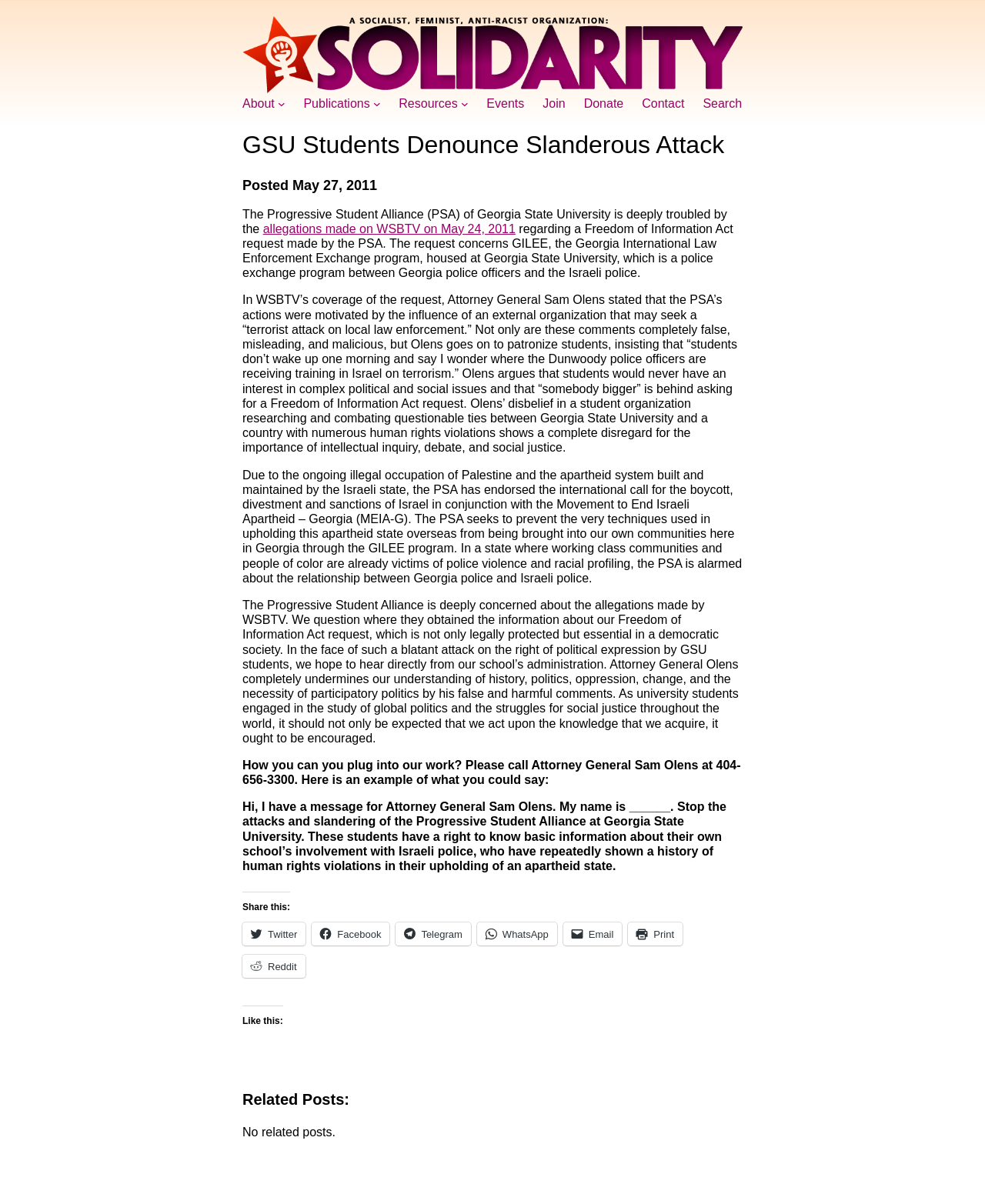Based on the image, please elaborate on the answer to the following question:
What is the purpose of the Freedom of Information Act request?

I found the answer by reading the text in the webpage, specifically the sentence 'The request concerns GILEE, the Georgia International Law Enforcement Exchange program, housed at Georgia State University, which is a police exchange program between Georgia police officers and the Israeli police' and understanding the context of the webpage.